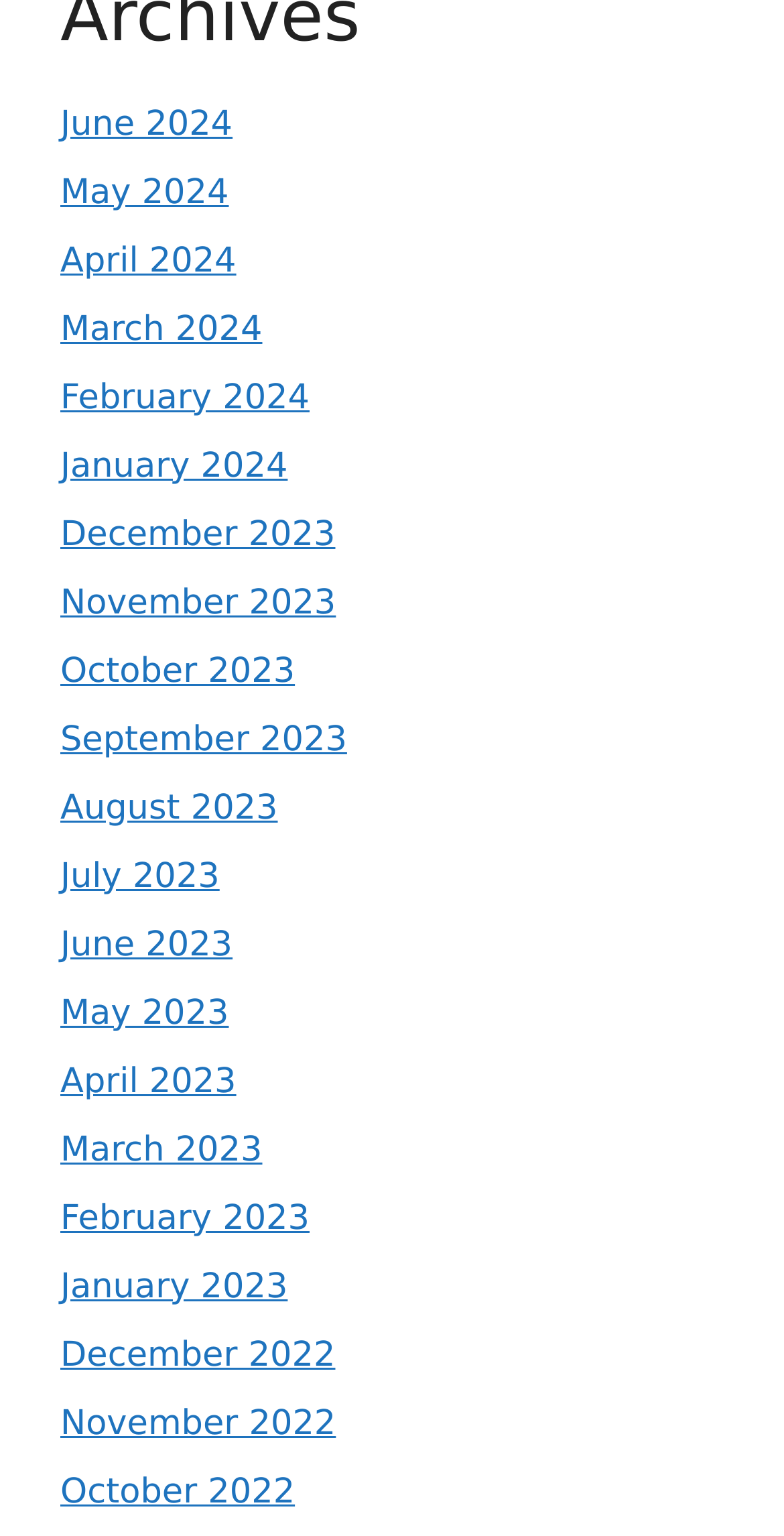How many months are available in 2024?
Using the image as a reference, deliver a detailed and thorough answer to the question.

I counted the number of links with '2024' in their text and found that there are 6 months available in 2024, which are June, May, April, March, February, and January.